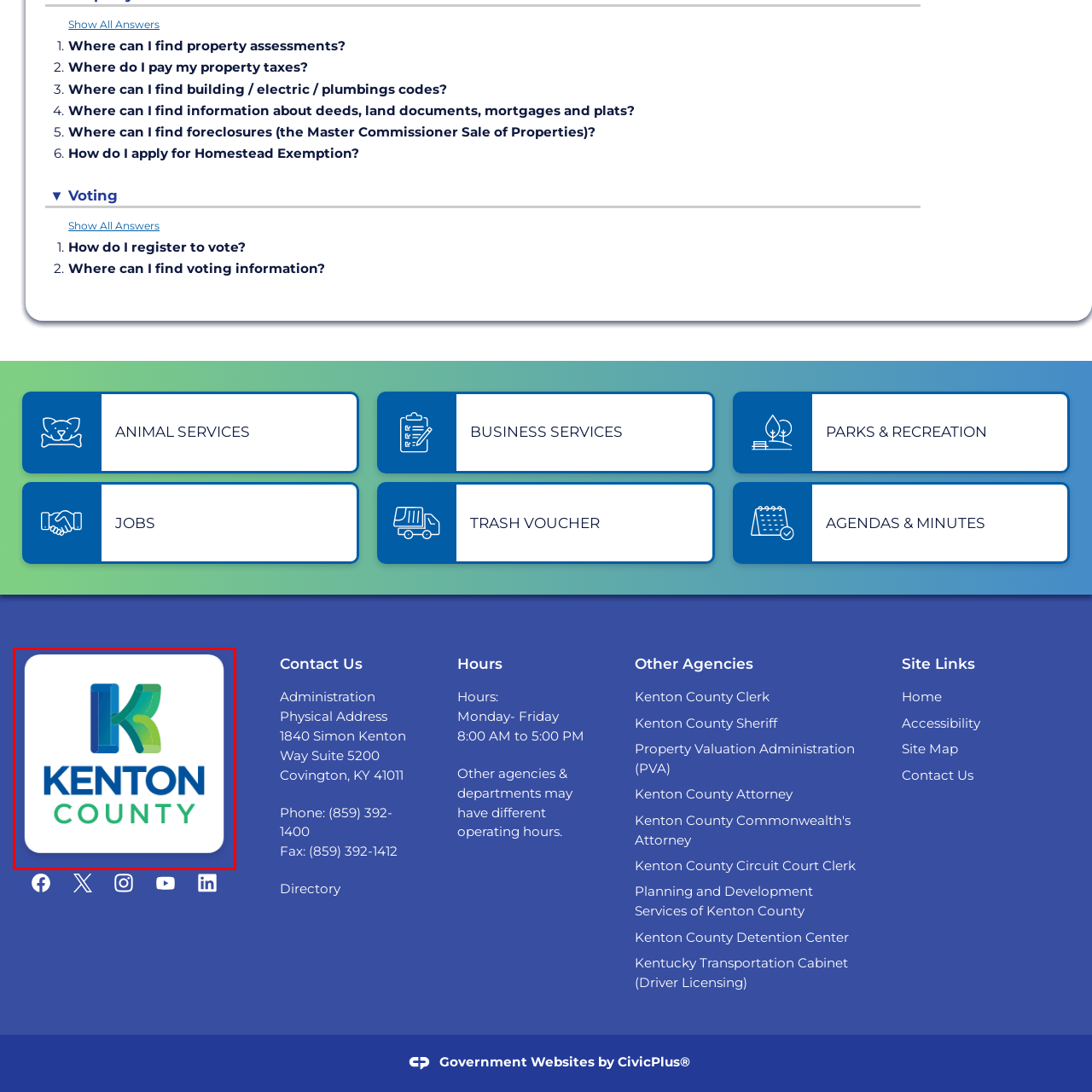Explain in detail what is happening in the image that is surrounded by the red box.

The image displays the logo of Kenton County, featuring a stylized, interconnected "K" in vibrant shades of blue and green, symbolizing the county's identity and community focus. Below the "K," the bold text "KENTON COUNTY" is presented in a clean, modern font, emphasizing clarity and approachability. The logo is set against a contrasting white background, framed by a rounded blue border, enhancing its visual appeal and recognizability. This logo likely serves as a key emblem for various county services and represents the local government, reflecting Kenton County’s commitment to its residents.